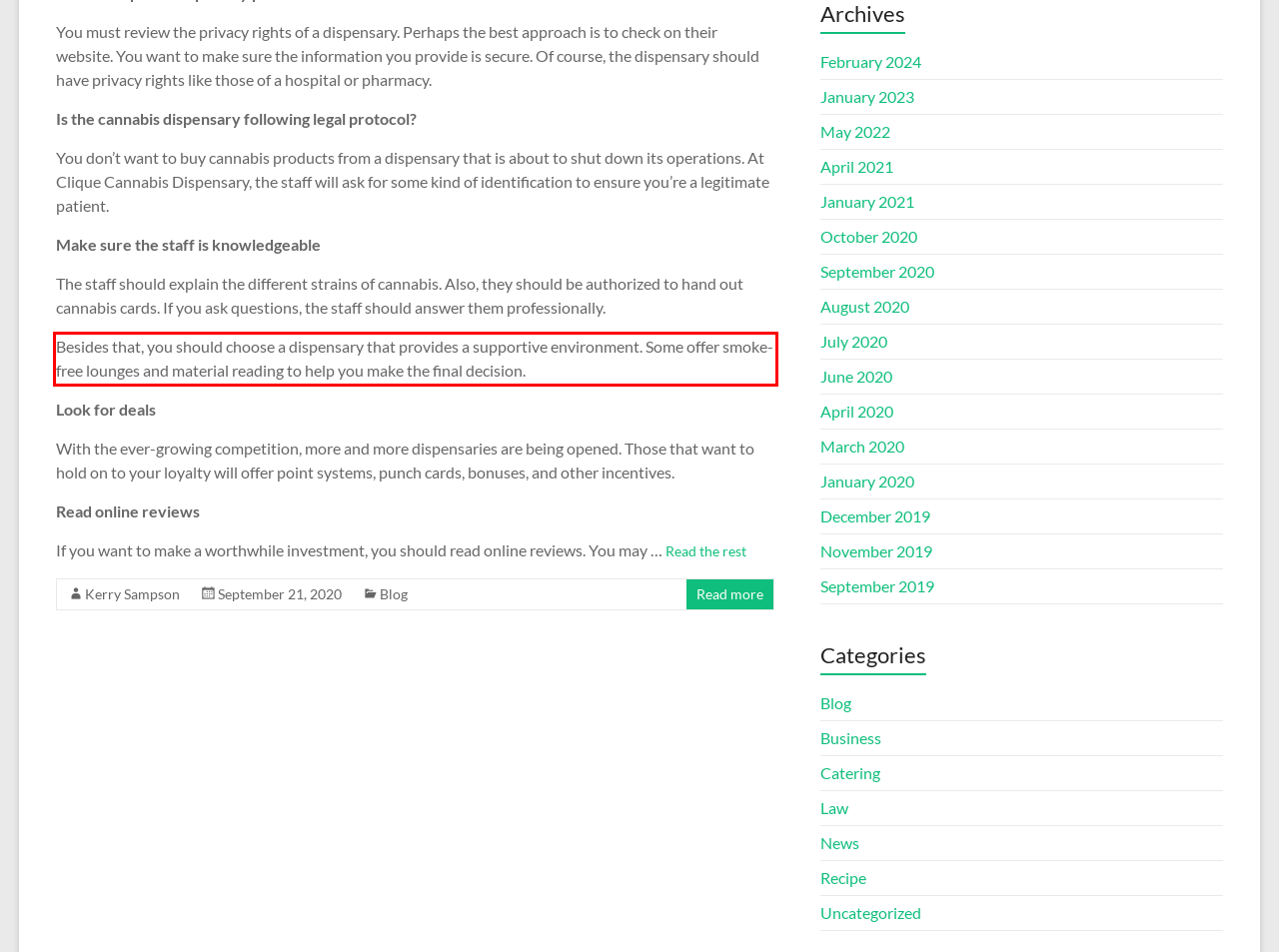Analyze the red bounding box in the provided webpage screenshot and generate the text content contained within.

Besides that, you should choose a dispensary that provides a supportive environment. Some offer smoke-free lounges and material reading to help you make the final decision.